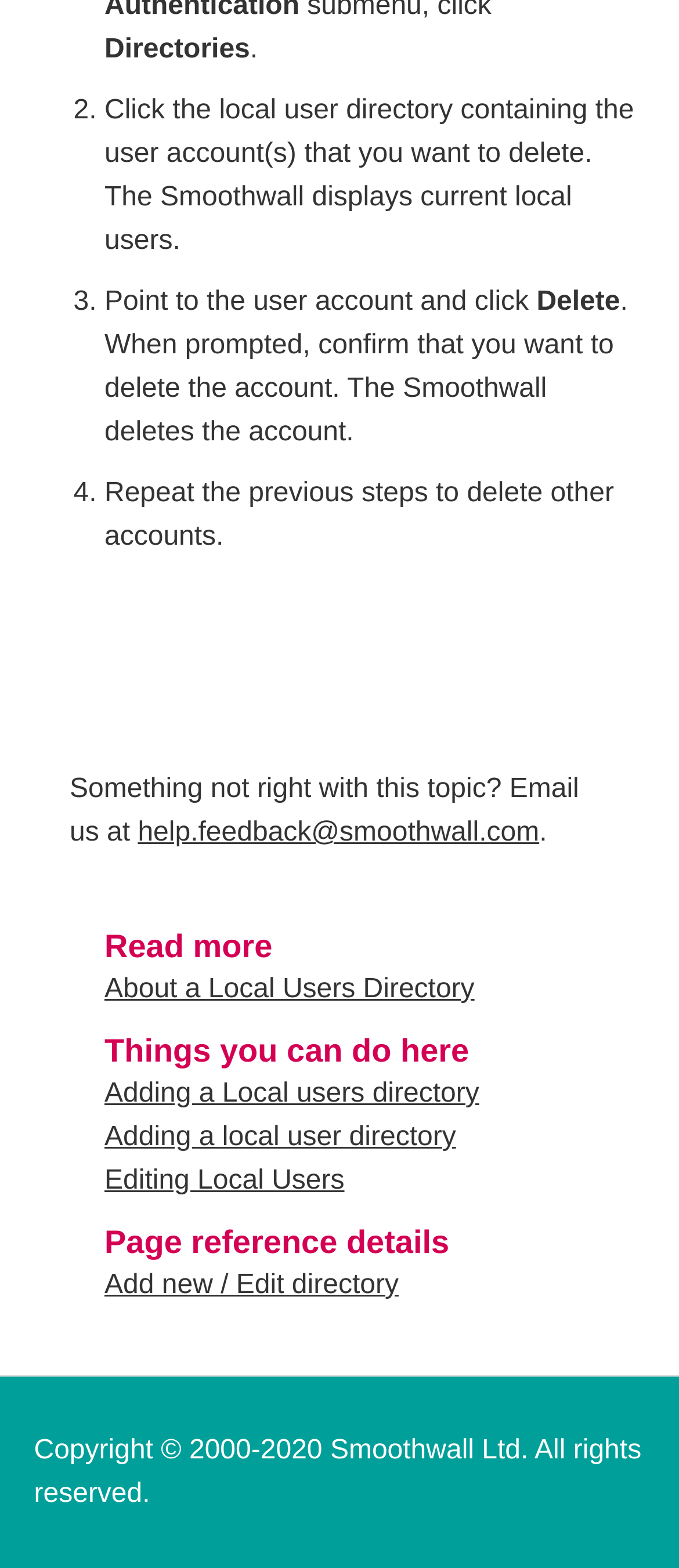Please predict the bounding box coordinates (top-left x, top-left y, bottom-right x, bottom-right y) for the UI element in the screenshot that fits the description: help.feedback@smoothwall.com

[0.203, 0.521, 0.794, 0.539]